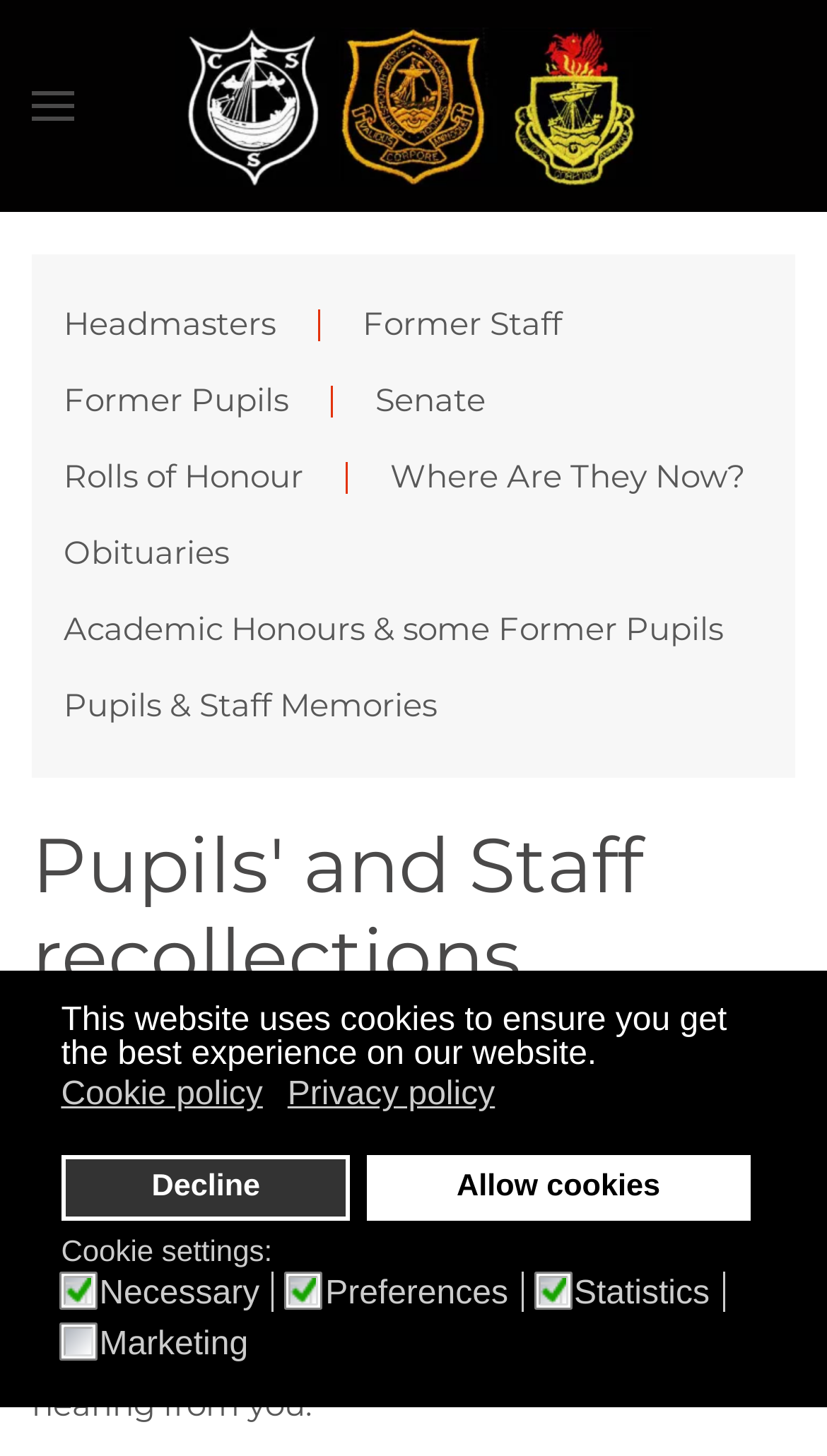How many categories of cookies can be disabled?
Based on the screenshot, provide your answer in one word or phrase.

4